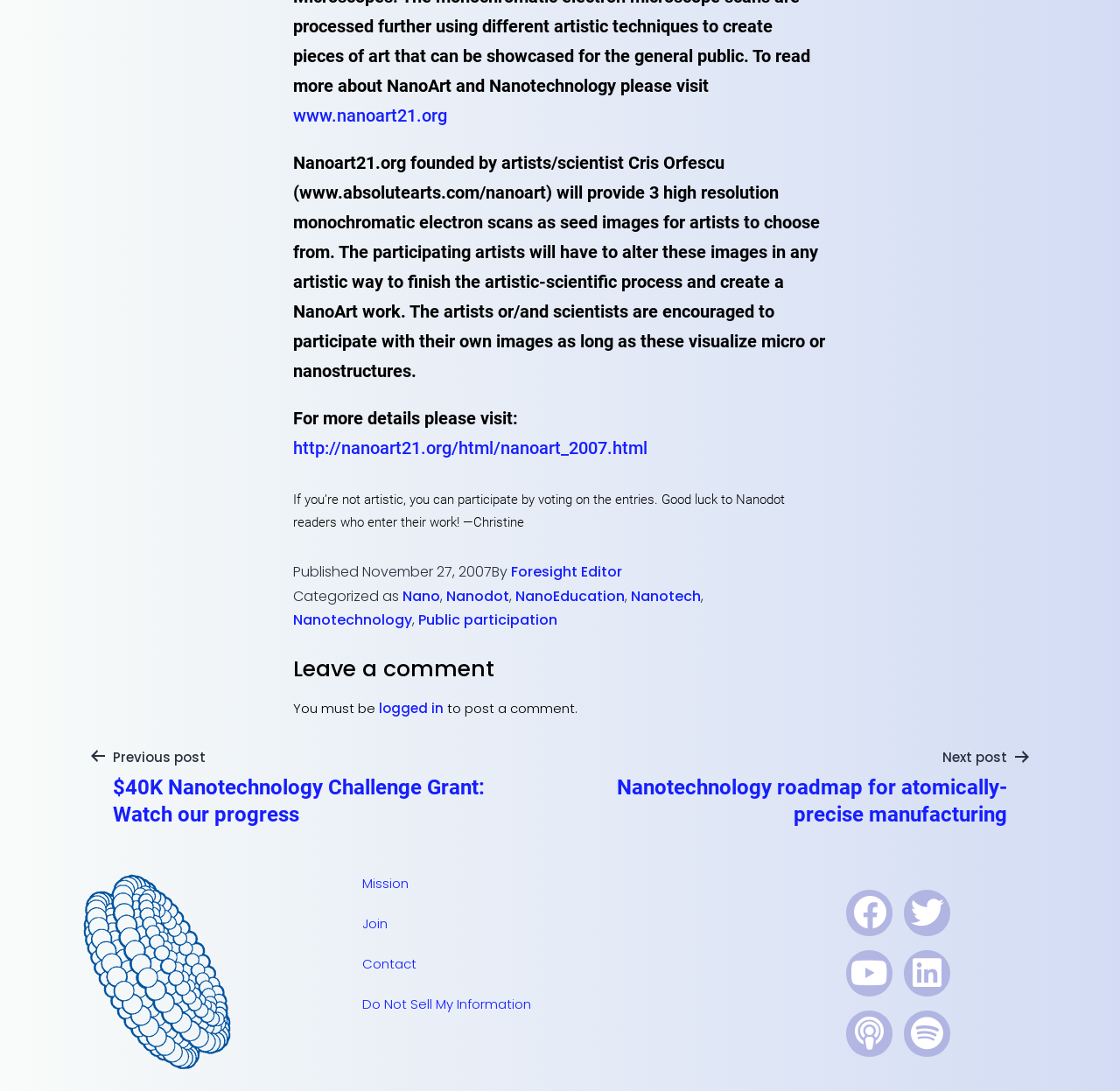Please identify the bounding box coordinates of the element on the webpage that should be clicked to follow this instruction: "View previous post about the $40K Nanotechnology Challenge Grant". The bounding box coordinates should be given as four float numbers between 0 and 1, formatted as [left, top, right, bottom].

[0.078, 0.684, 0.492, 0.76]